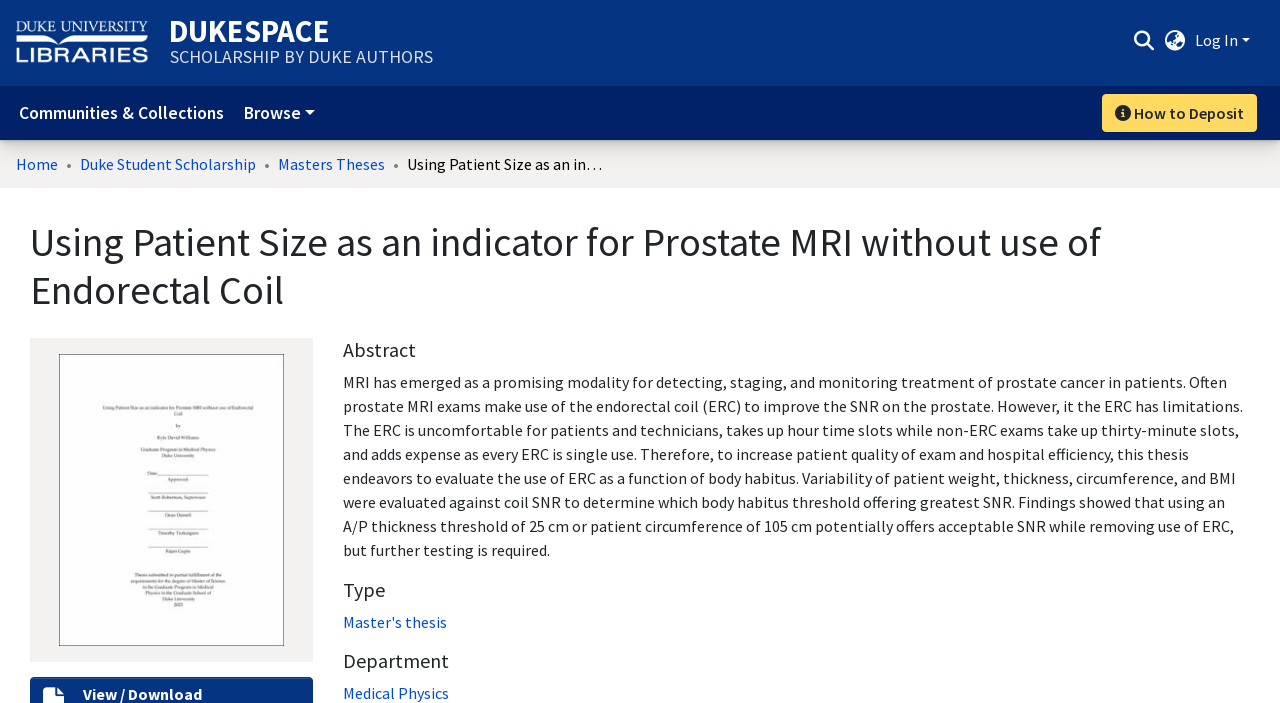Please locate the bounding box coordinates of the region I need to click to follow this instruction: "Search for something".

[0.88, 0.028, 0.904, 0.083]